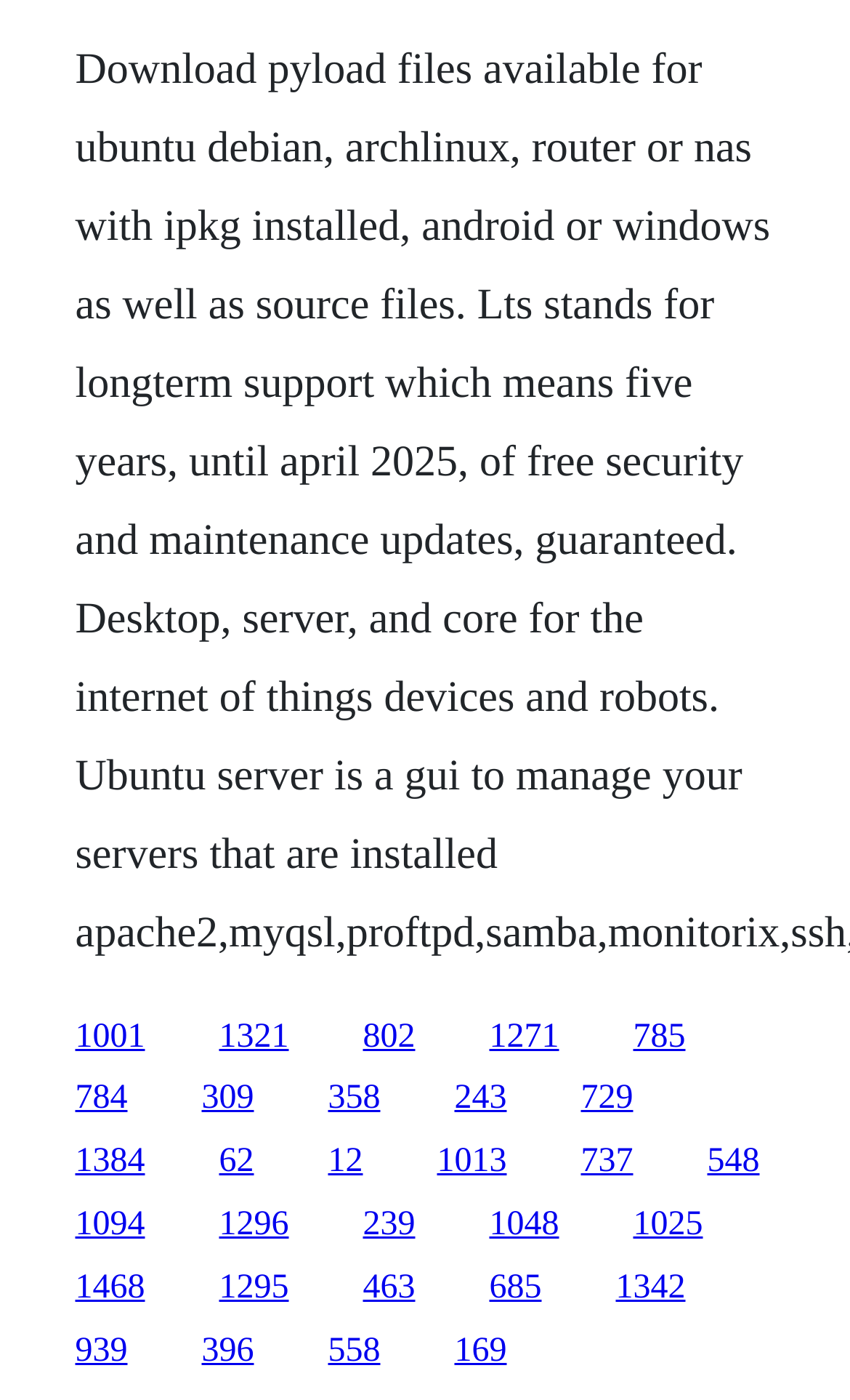Point out the bounding box coordinates of the section to click in order to follow this instruction: "go to the last link".

[0.088, 0.951, 0.15, 0.978]